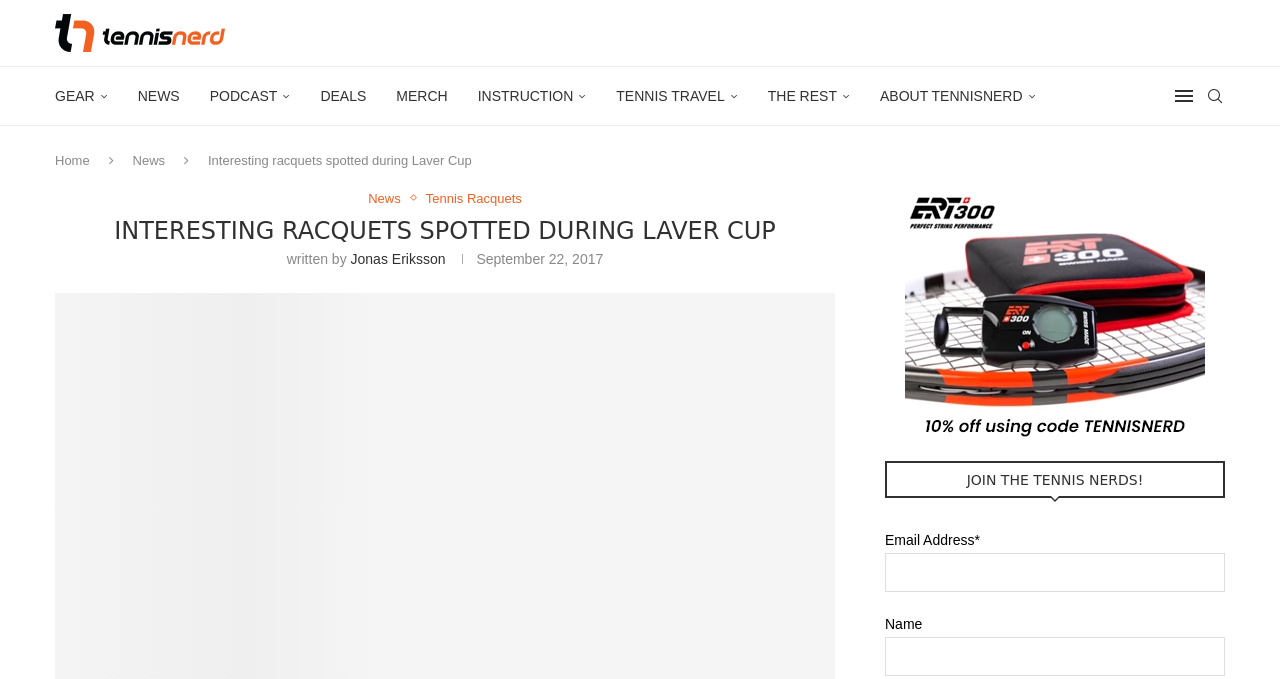Locate and extract the headline of this webpage.

INTERESTING RACQUETS SPOTTED DURING LAVER CUP